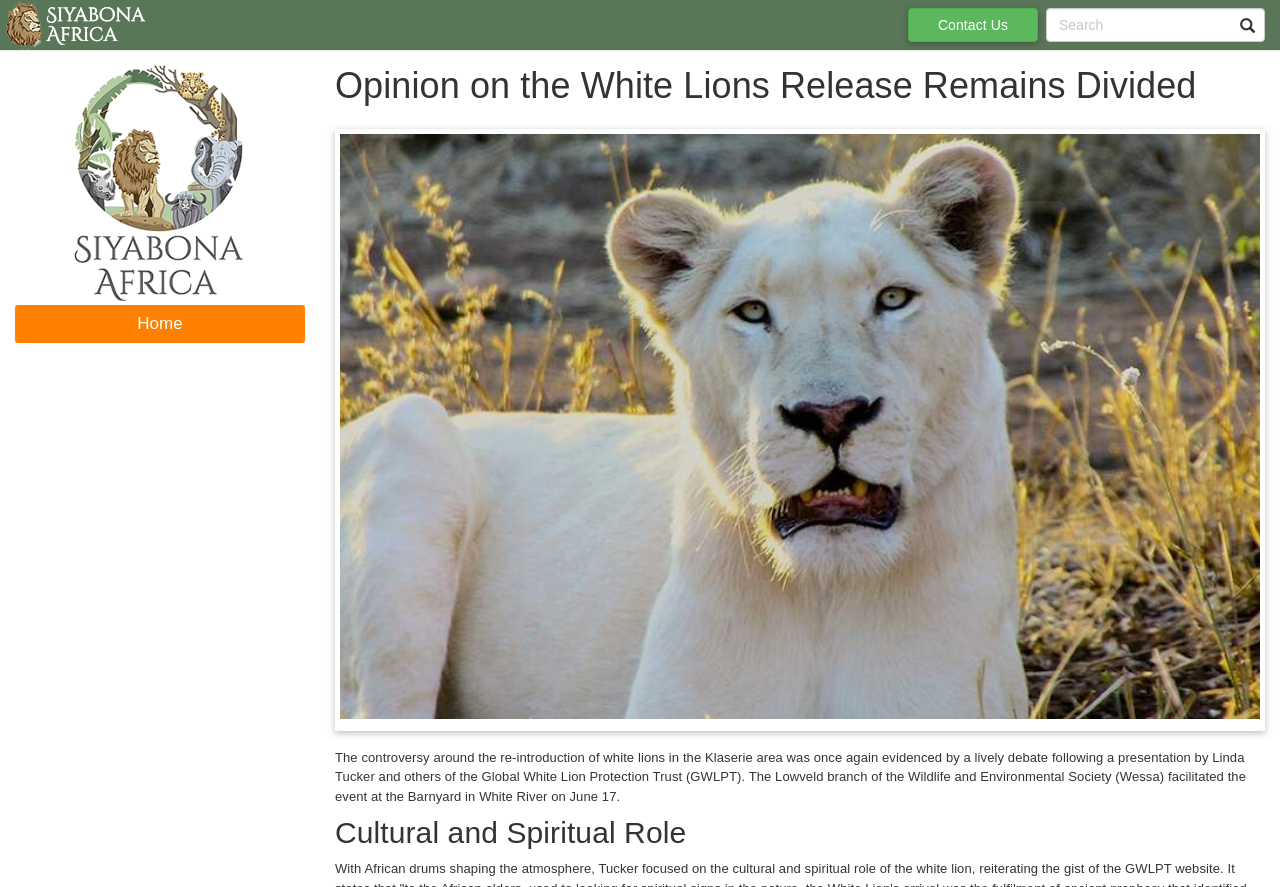Find the bounding box coordinates corresponding to the UI element with the description: "Home". The coordinates should be formatted as [left, top, right, bottom], with values as floats between 0 and 1.

[0.012, 0.345, 0.238, 0.385]